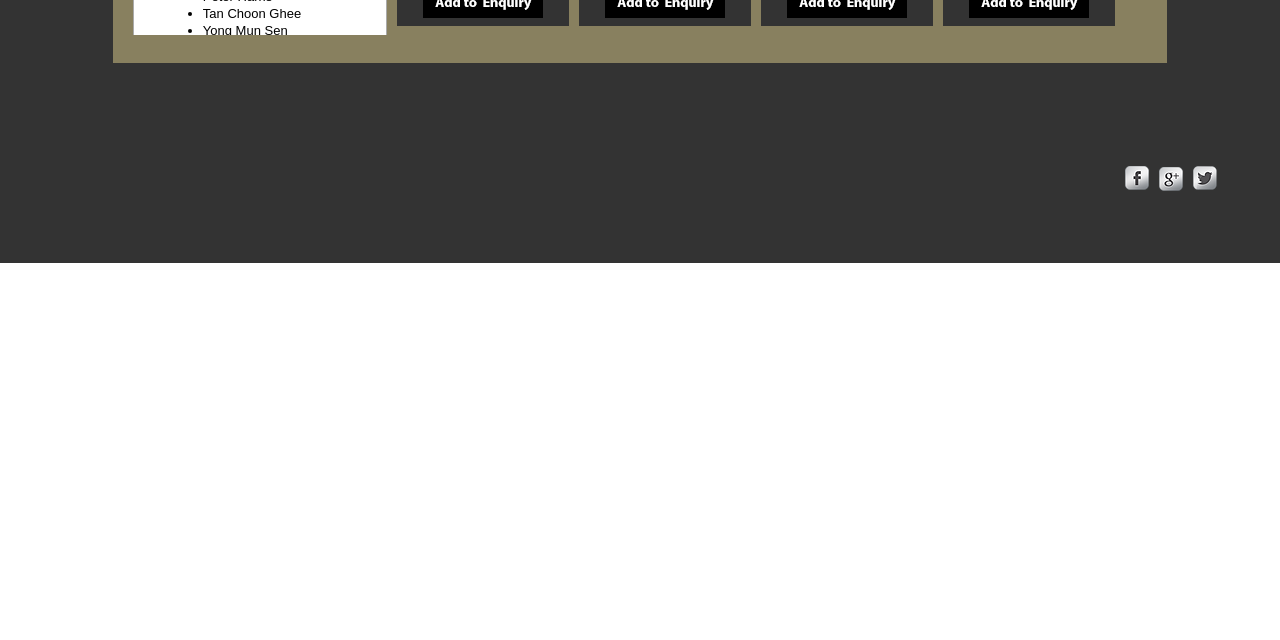Determine the bounding box coordinates for the UI element with the following description: "Yong Mun Sen". The coordinates should be four float numbers between 0 and 1, represented as [left, top, right, bottom].

[0.158, 0.036, 0.225, 0.06]